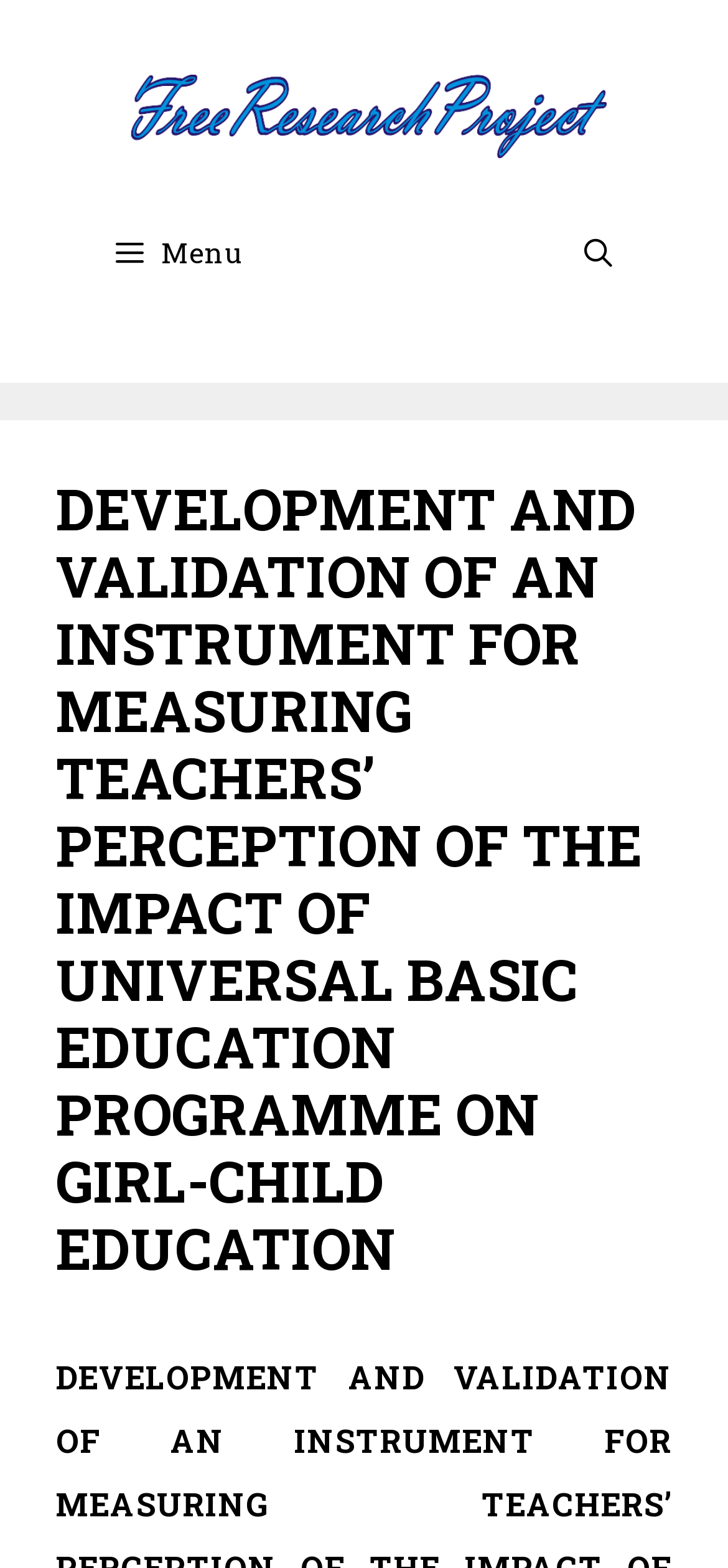Describe in detail what you see on the webpage.

The webpage is about a research project titled "DEVELOPMENT AND VALIDATION OF AN INSTRUMENT FOR MEASURING TEACHERS’ PERCEPTION OF THE IMPACT OF UNIVERSAL BASIC EDUCATION PROGRAMME ON GIRL-CHILD EDUCATION". 

At the top of the page, there is a banner that spans the entire width, containing a link to "Free Research Project" and an image with the same name. Below the banner, there is a primary navigation menu that takes up most of the width, with a search bar link on the right side and a menu button on the left side. 

The main content of the page is headed by a large heading that occupies most of the page's width, displaying the title of the research project.